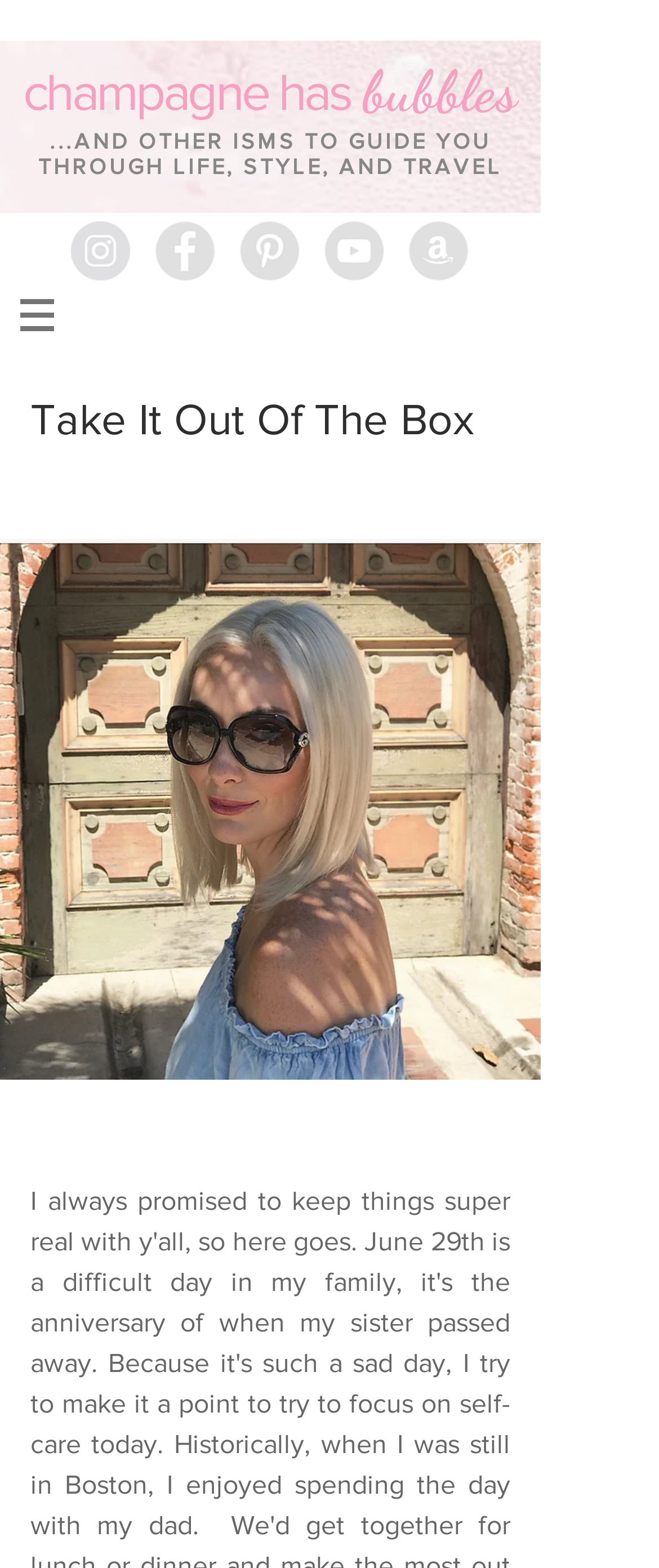What is the last word of the subheading?
Please respond to the question with a detailed and well-explained answer.

The subheading is located below the main heading and says '...AND OTHER ISMS TO GUIDE YOU THROUGH LIFE, STYLE, AND TRAVEL'. The last word of this subheading is 'TRAVEL'.